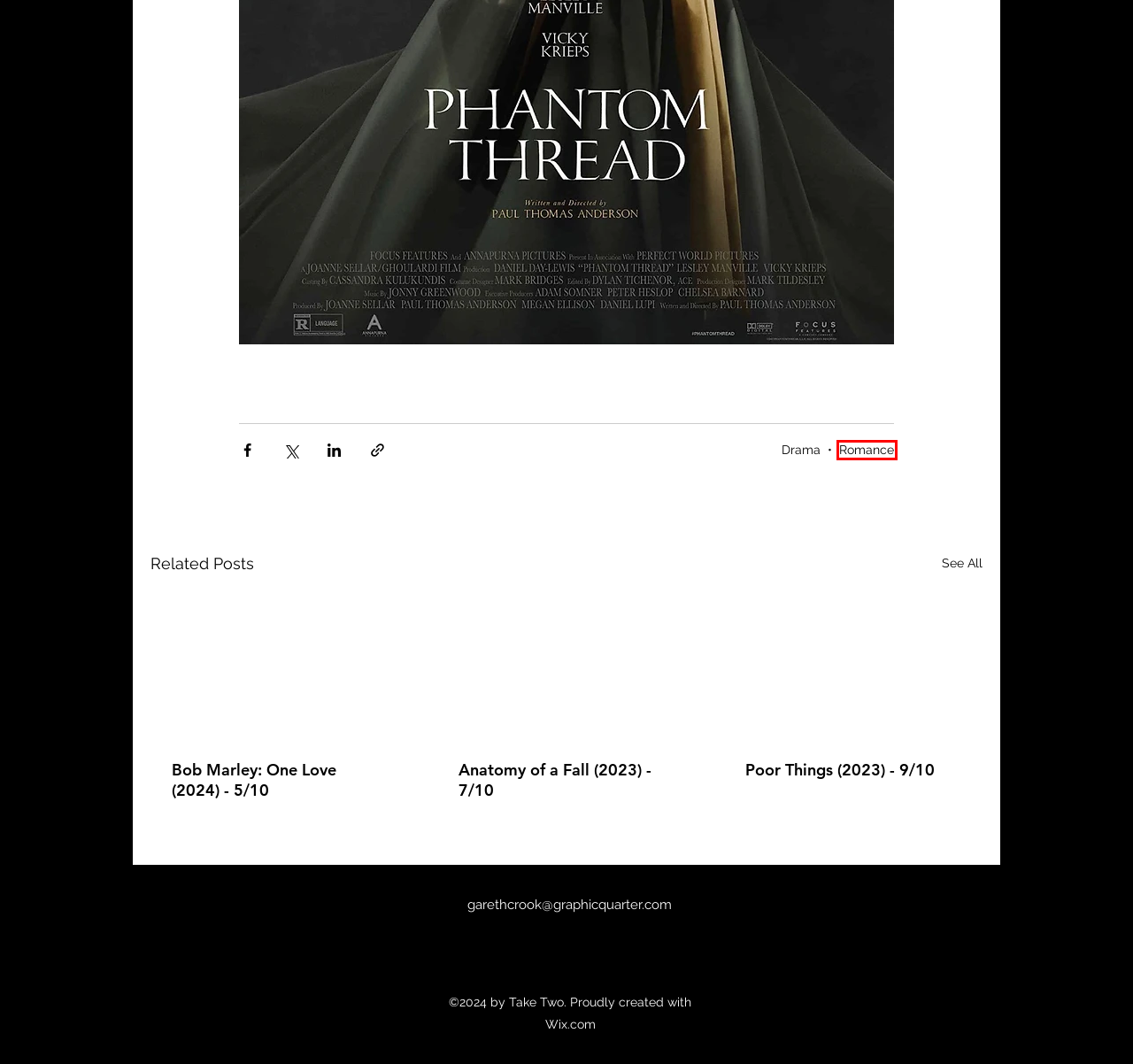Look at the given screenshot of a webpage with a red rectangle bounding box around a UI element. Pick the description that best matches the new webpage after clicking the element highlighted. The descriptions are:
A. Romance
B. Animation
C. Documentary
D. Bob Marley: One Love (2024) - 5/10
E. Anatomy of a Fall (2023) - 7/10
F. Poor Things (2023) - 9/10
G. Home | TAKE TWO REVIEWS
H. 10/10

A